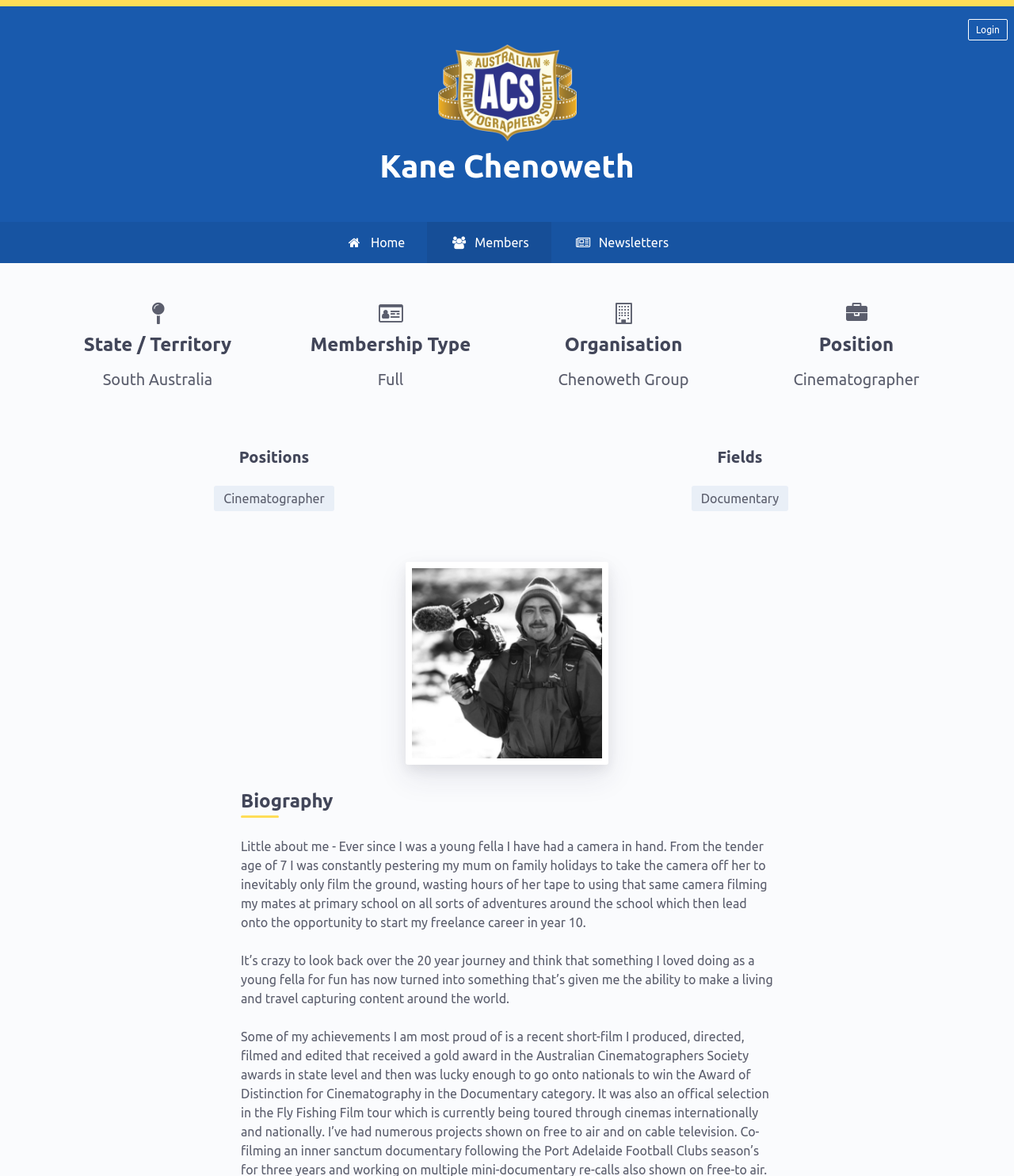Provide the bounding box coordinates of the HTML element this sentence describes: "Hire Musicians".

None